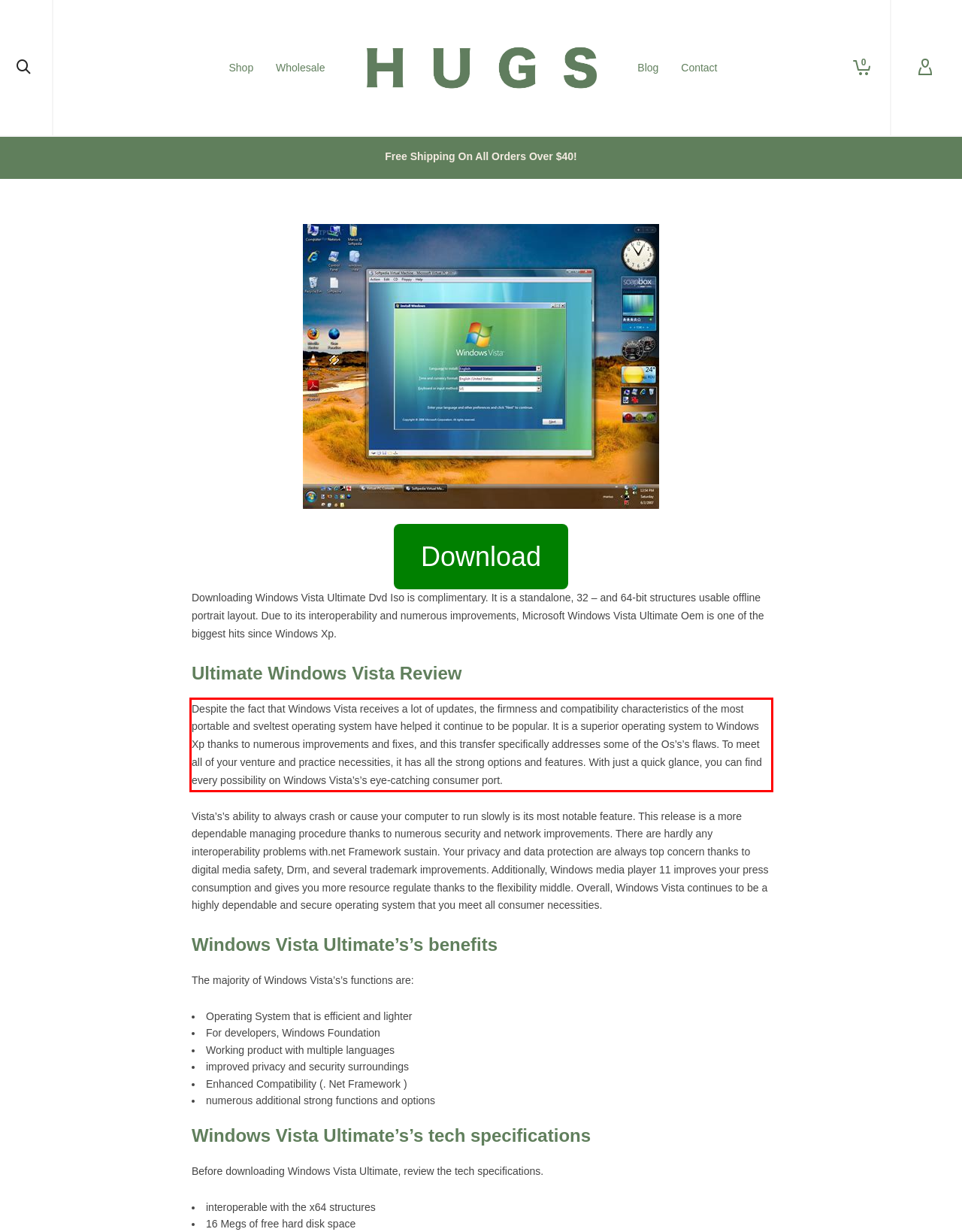Please identify the text within the red rectangular bounding box in the provided webpage screenshot.

Despite the fact that Windows Vista receives a lot of updates, the firmness and compatibility characteristics of the most portable and sveltest operating system have helped it continue to be popular. It is a superior operating system to Windows Xp thanks to numerous improvements and fixes, and this transfer specifically addresses some of the Os’s’s flaws. To meet all of your venture and practice necessities, it has all the strong options and features. With just a quick glance, you can find every possibility on Windows Vista’s’s eye-catching consumer port.